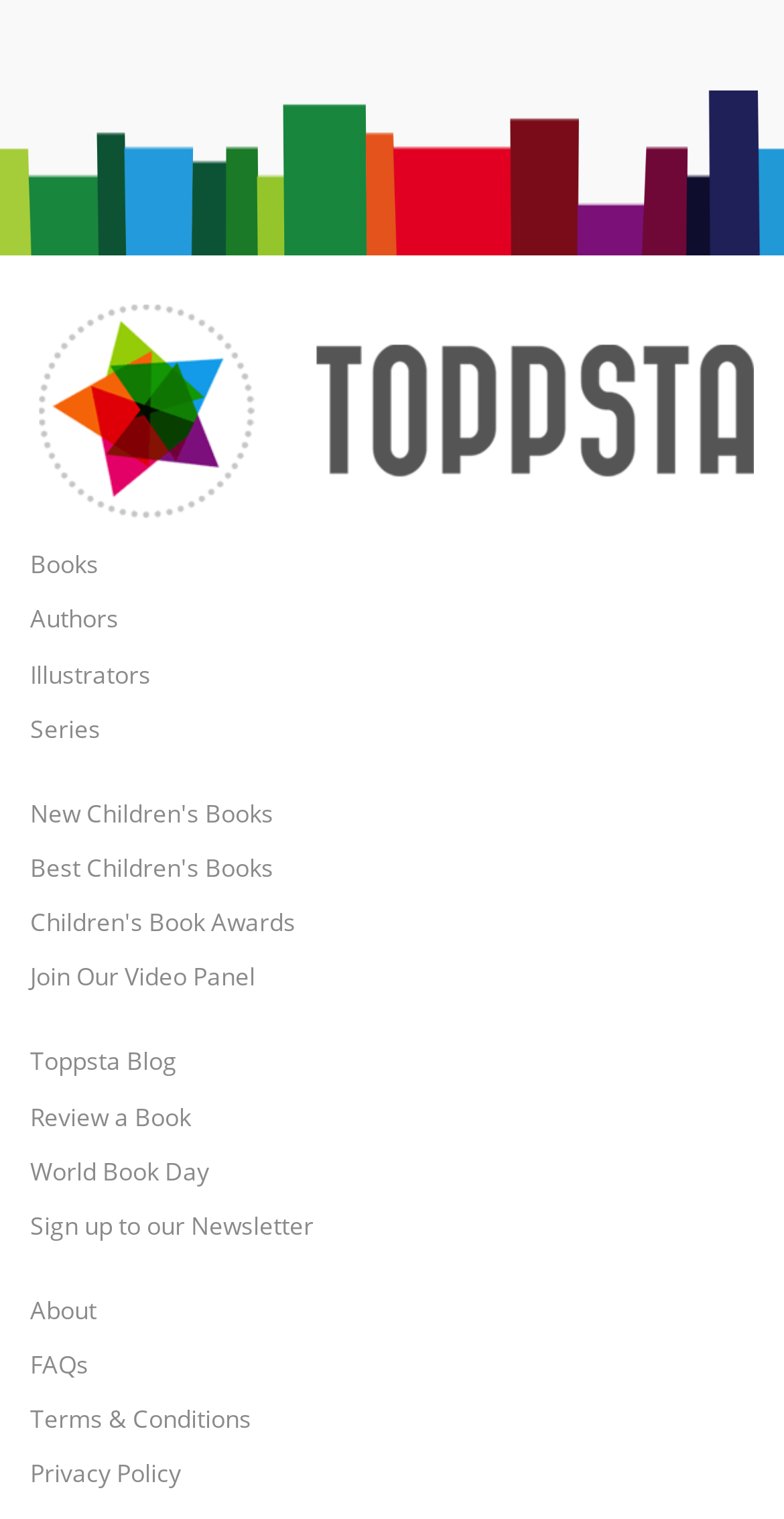Please identify the coordinates of the bounding box for the clickable region that will accomplish this instruction: "Sign up to the newsletter".

[0.038, 0.795, 0.962, 0.818]